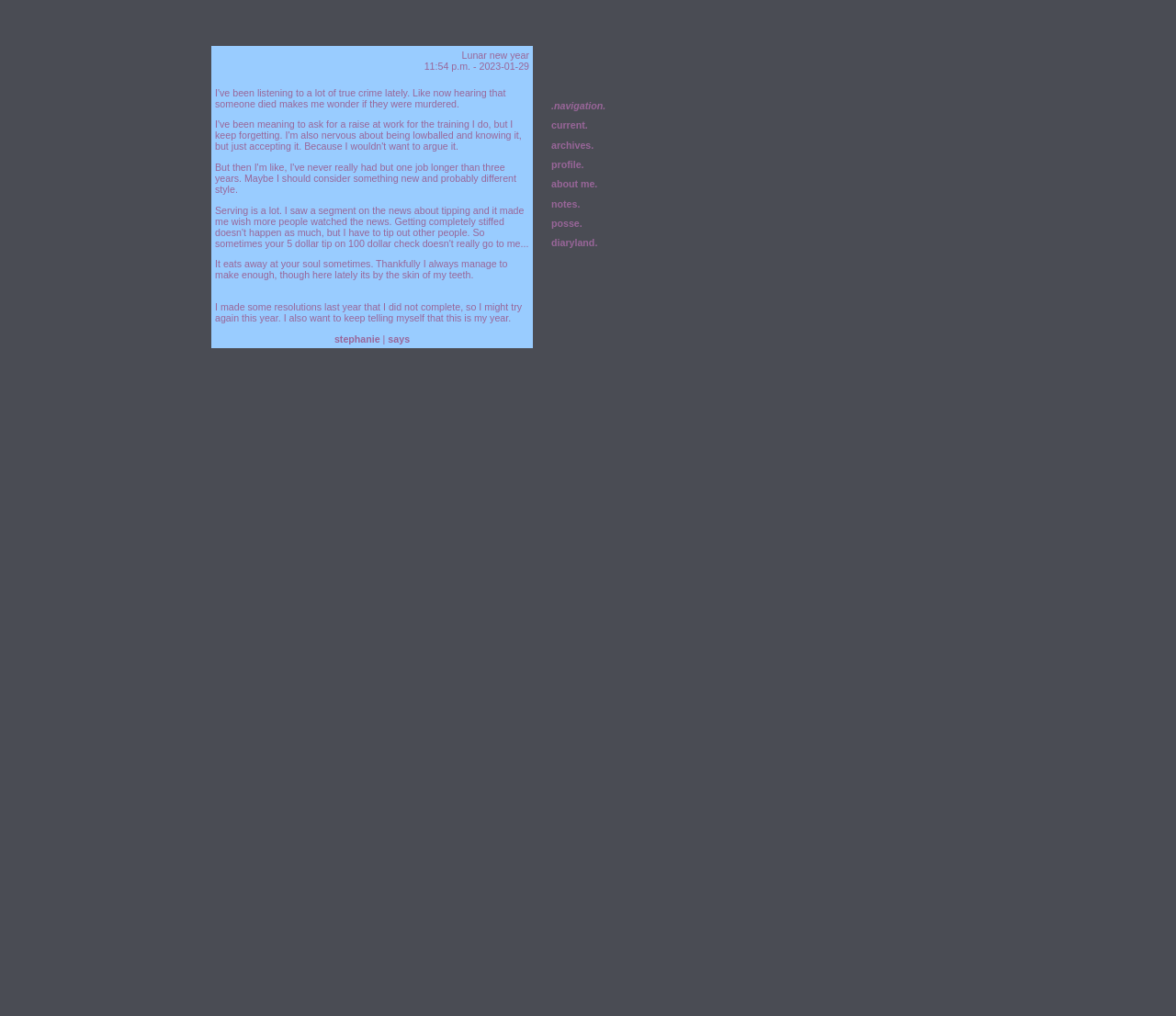Determine the coordinates of the bounding box that should be clicked to complete the instruction: "read about the author". The coordinates should be represented by four float numbers between 0 and 1: [left, top, right, bottom].

[0.469, 0.176, 0.508, 0.186]